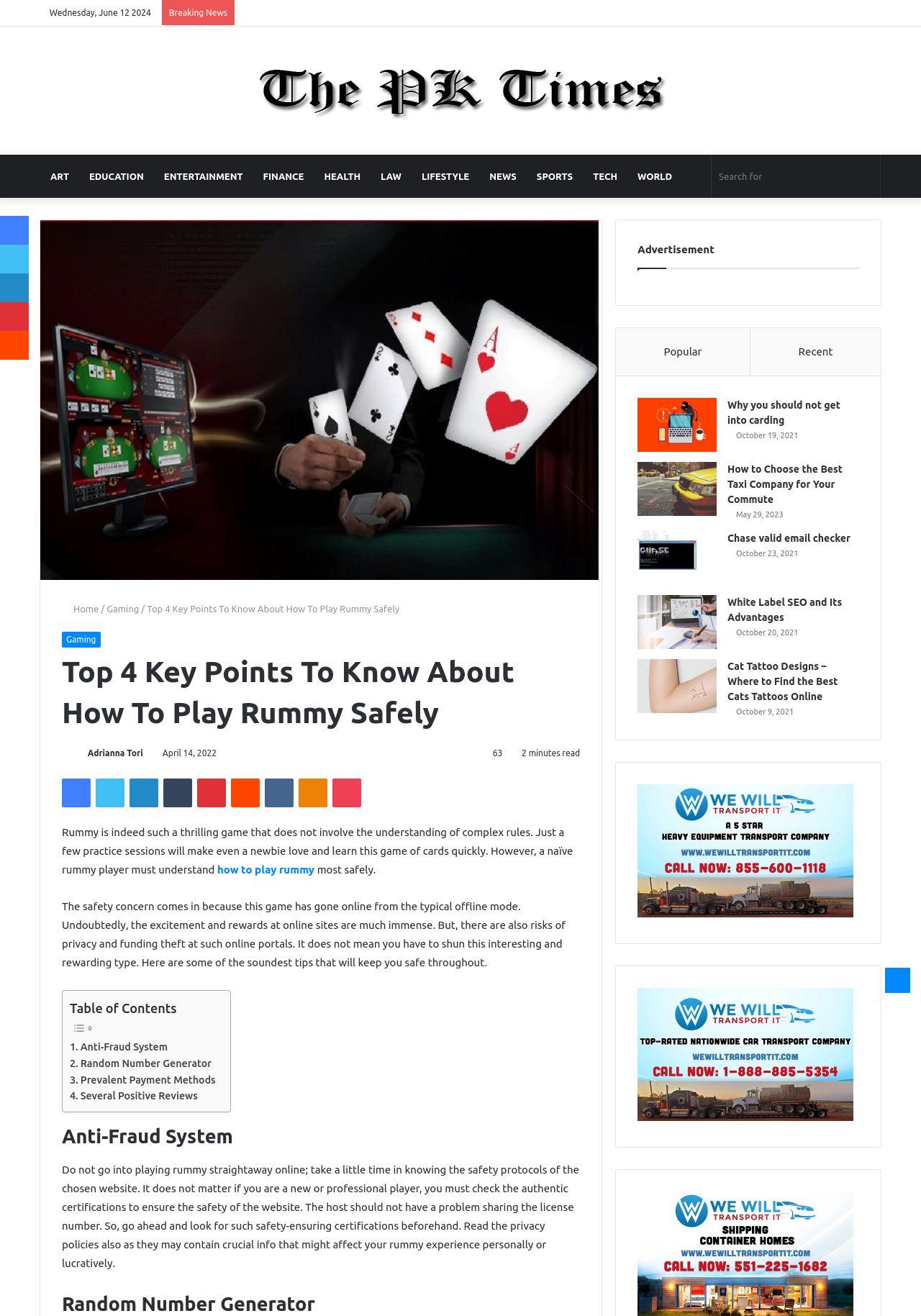Explain the features and main sections of the webpage comprehensively.

This webpage is about playing Rummy safely online. At the top, there is a navigation bar with links to various sections, including "ART", "EDUCATION", "ENTERTAINMENT", and more. Below this, there is a header with the title "Top 4 Key Points To Know About How To Play Rummy Safely" and a link to "The PK Times" with an accompanying image.

On the left side, there is a sidebar with links to "Search", "Random Article", and social media platforms like Facebook, Twitter, and Instagram. Below this, there is a section with a heading "Top 4 Key Points To Know About How To Play Rummy Safely" and a brief introduction to the game of Rummy.

The main content of the webpage is divided into sections, each with a heading and a brief description. The first section is about the importance of understanding the safety protocols of a Rummy website before playing. The second section is about the benefits of having an anti-fraud system in place.

On the right side, there are several links to other articles, including "Why you should not get into carding", "How to Choose the Best Taxi Company for Your Commute", and "Chase valid email checker", each with an accompanying image. There are also links to "Popular" and "Recent" articles.

At the bottom of the page, there is an advertisement section with a heading "Advertisement".